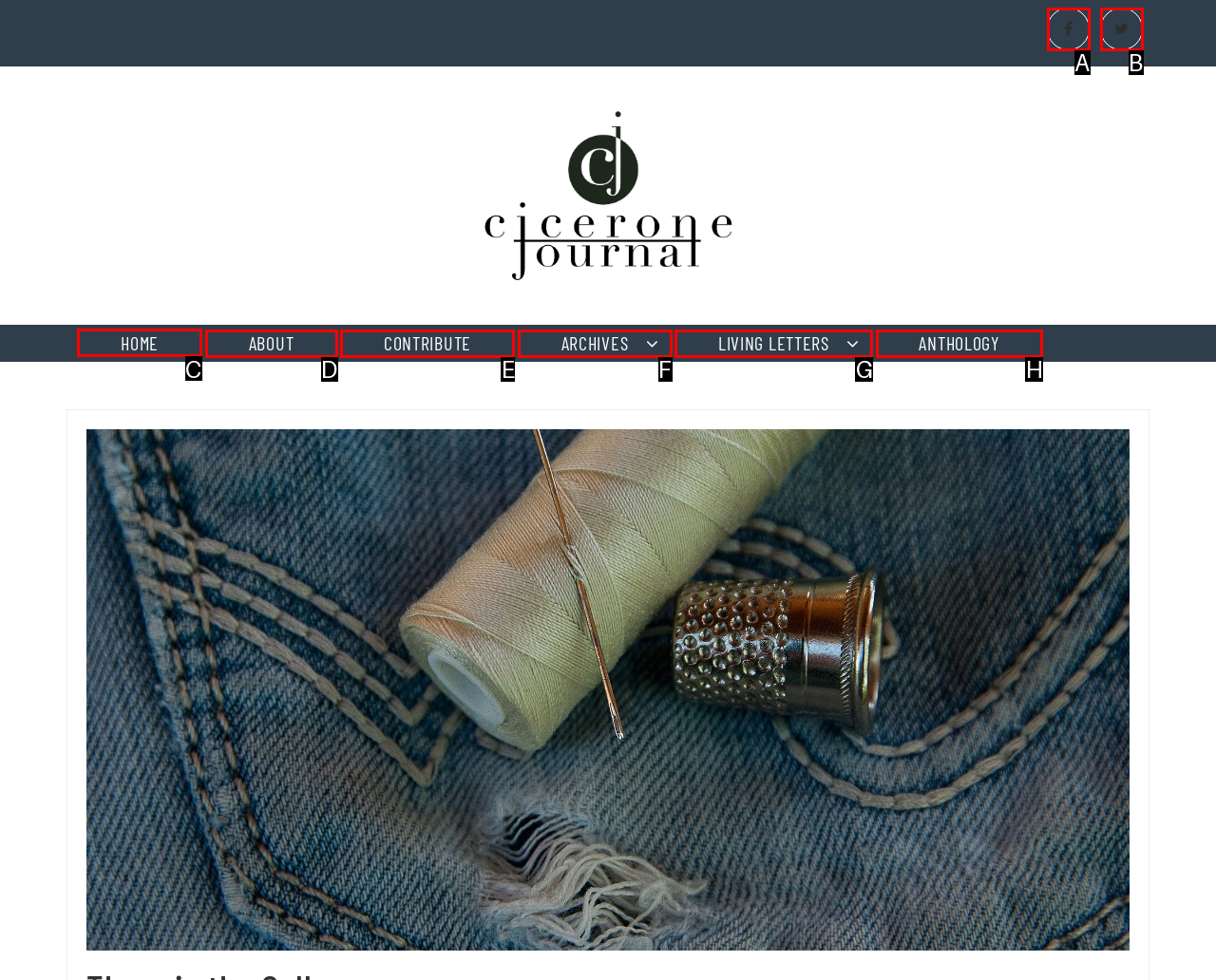Select the letter of the UI element you need to click to complete this task: go to HOME page.

C